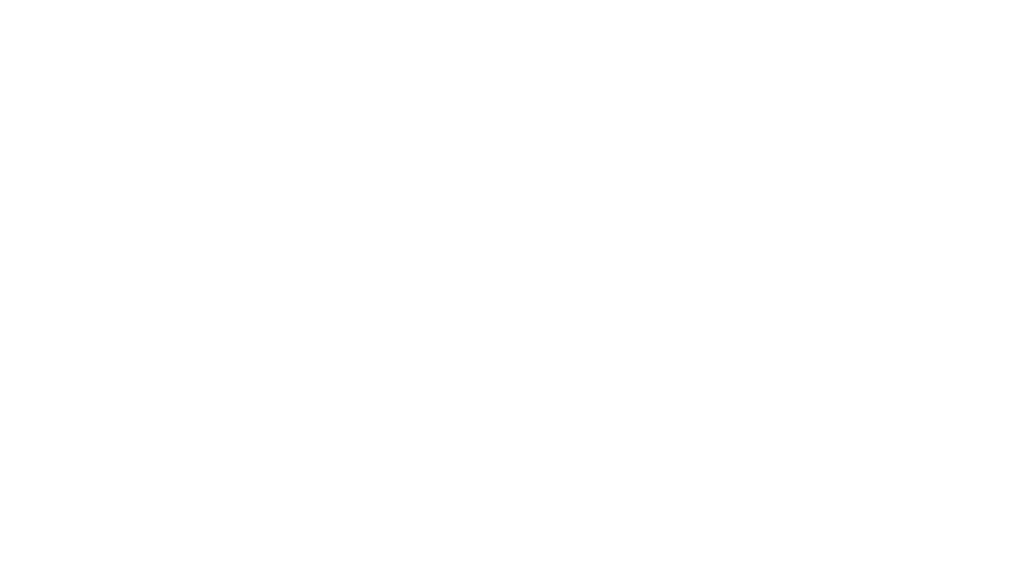What is the focus of this portrait experience? Observe the screenshot and provide a one-word or short phrase answer.

Making women feel comfortable